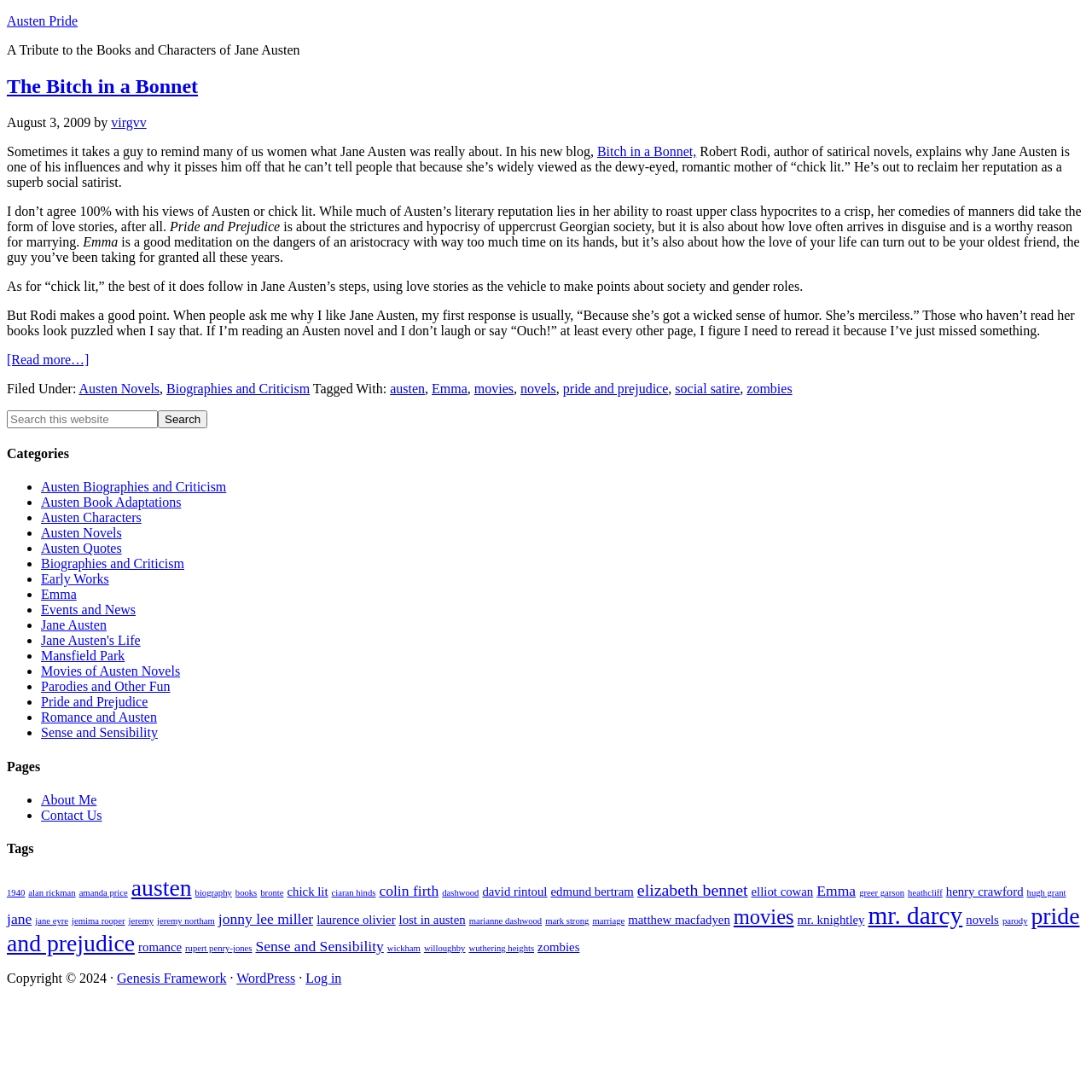Pinpoint the bounding box coordinates for the area that should be clicked to perform the following instruction: "Search this website".

[0.006, 0.376, 0.145, 0.392]